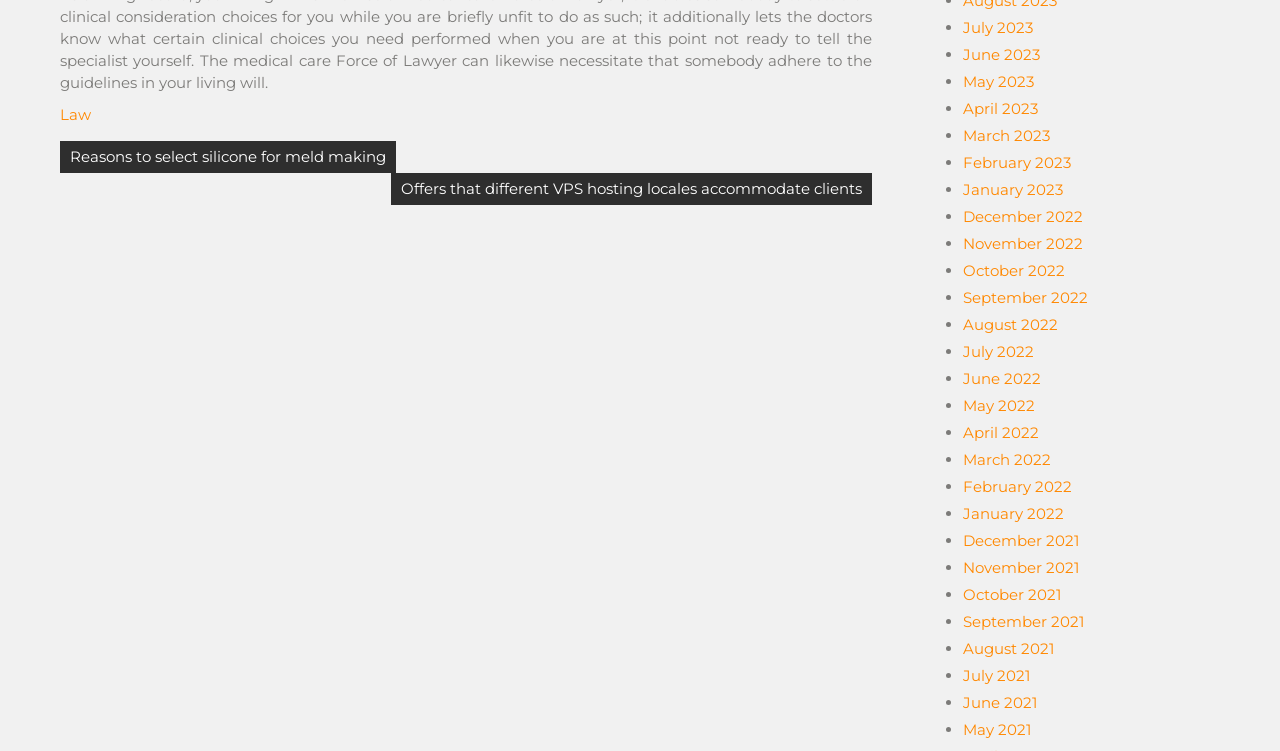What is the category of the first link?
Based on the visual details in the image, please answer the question thoroughly.

The first link on the webpage is 'Law', which suggests that the webpage is categorized under law-related topics.